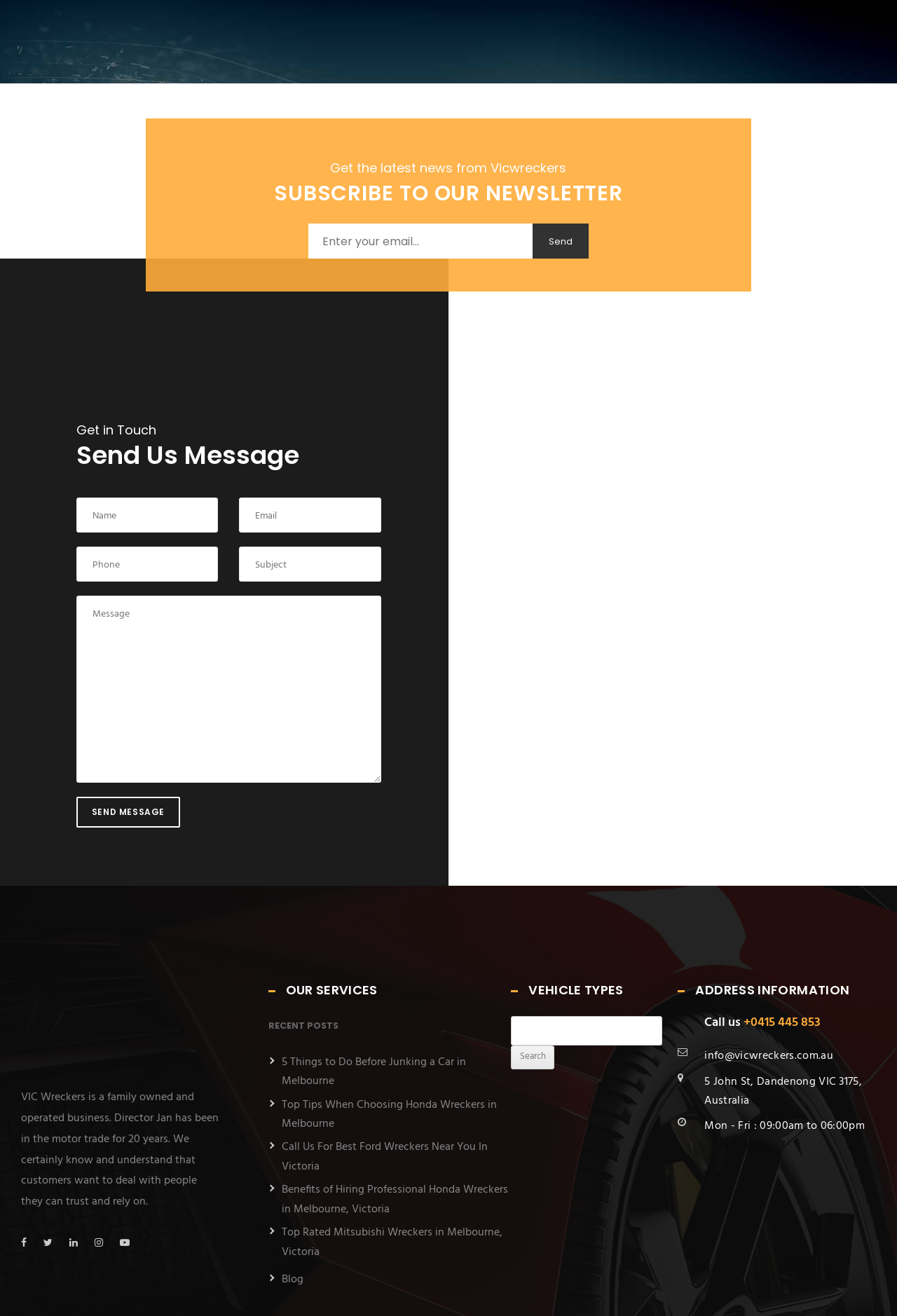Use the details in the image to answer the question thoroughly: 
What is the business type of VIC Wreckers?

Based on the static text 'VIC Wreckers is a family owned and operated business. Director Jan has been in the motor trade for 20 years.', we can infer that VIC Wreckers is a family owned and operated business.